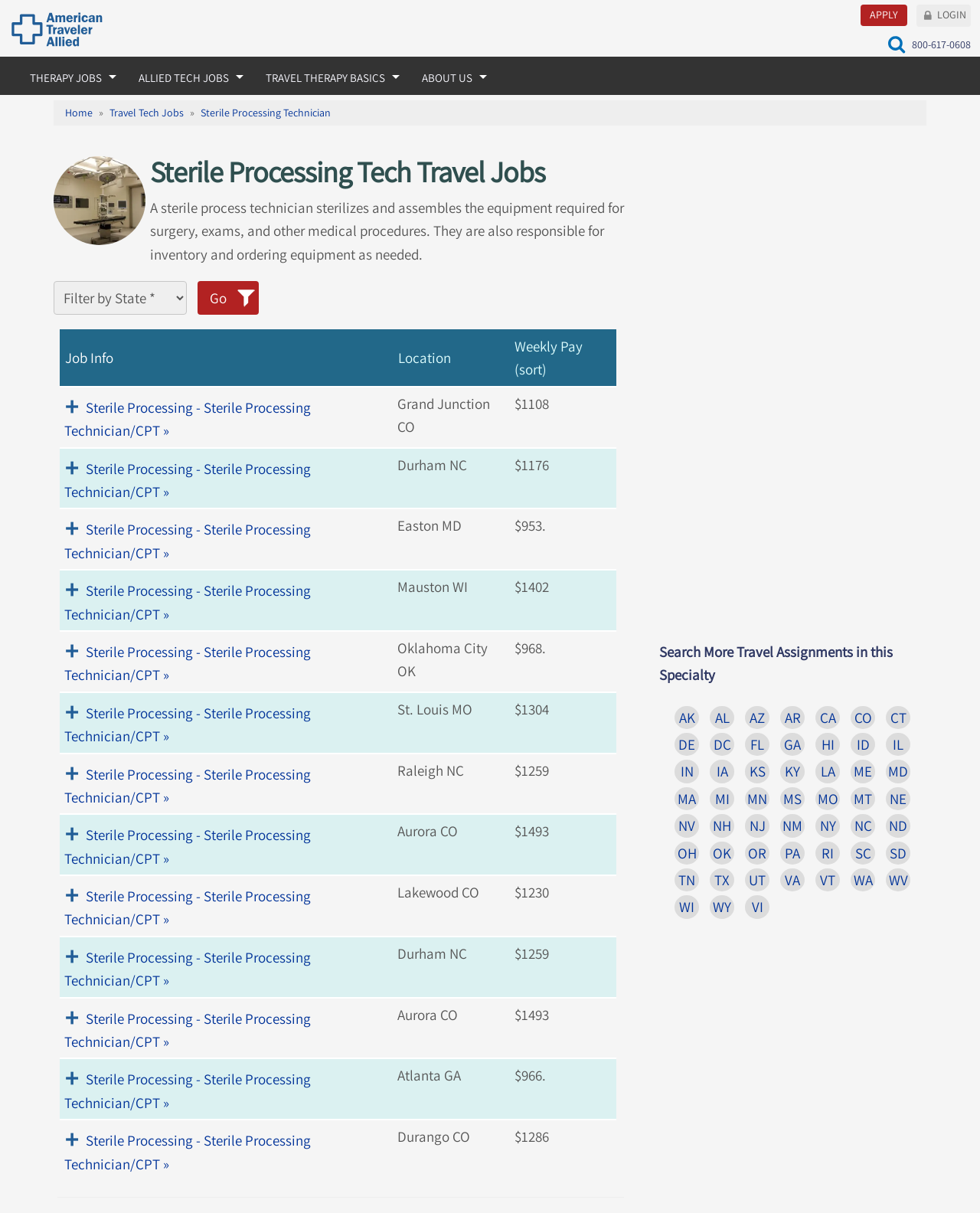Identify the bounding box coordinates of the clickable region to carry out the given instruction: "Click on 'APPLY'".

[0.888, 0.006, 0.916, 0.018]